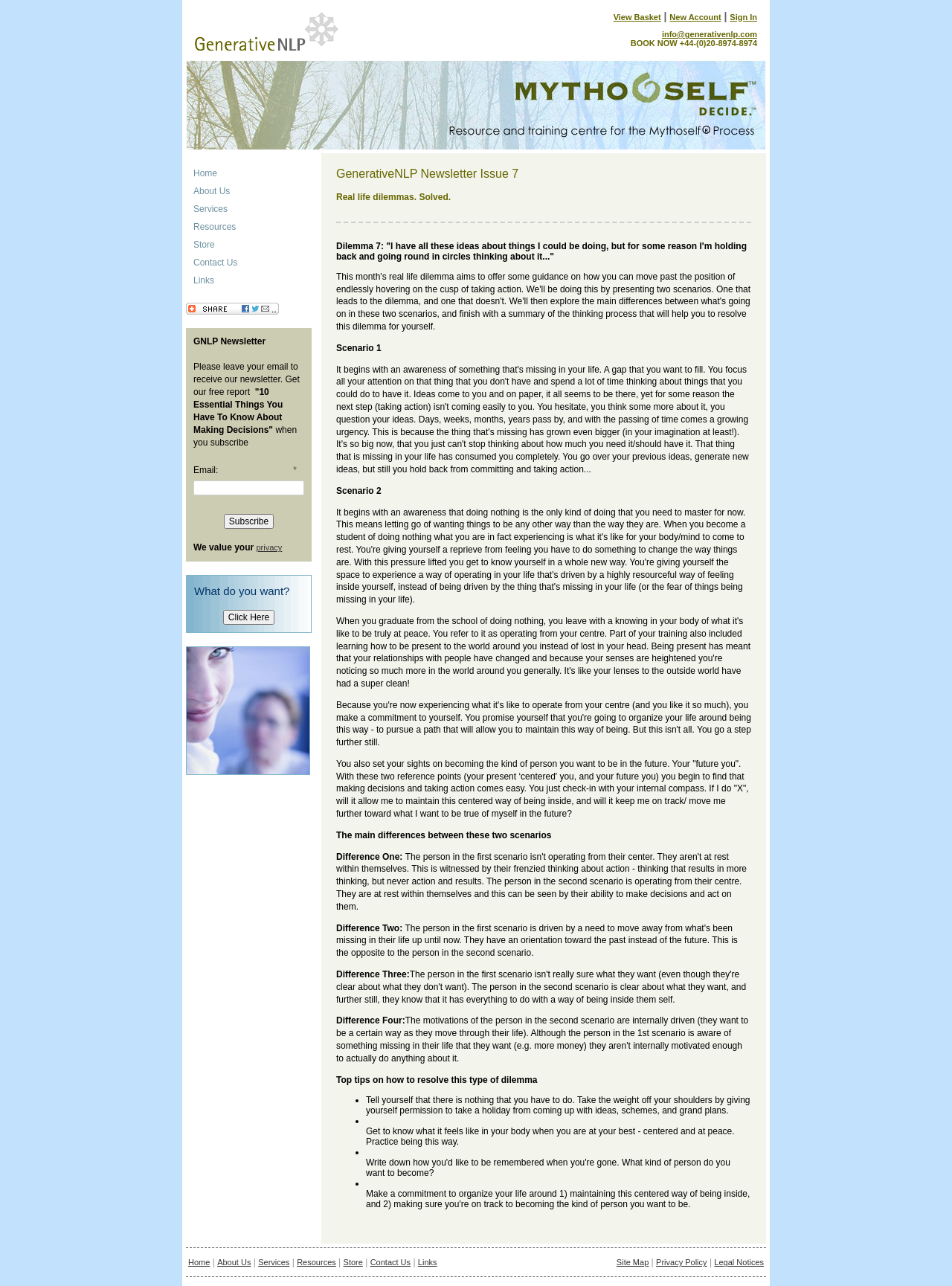Locate the UI element described as follows: "Contact Us". Return the bounding box coordinates as four float numbers between 0 and 1 in the order [left, top, right, bottom].

[0.389, 0.978, 0.431, 0.985]